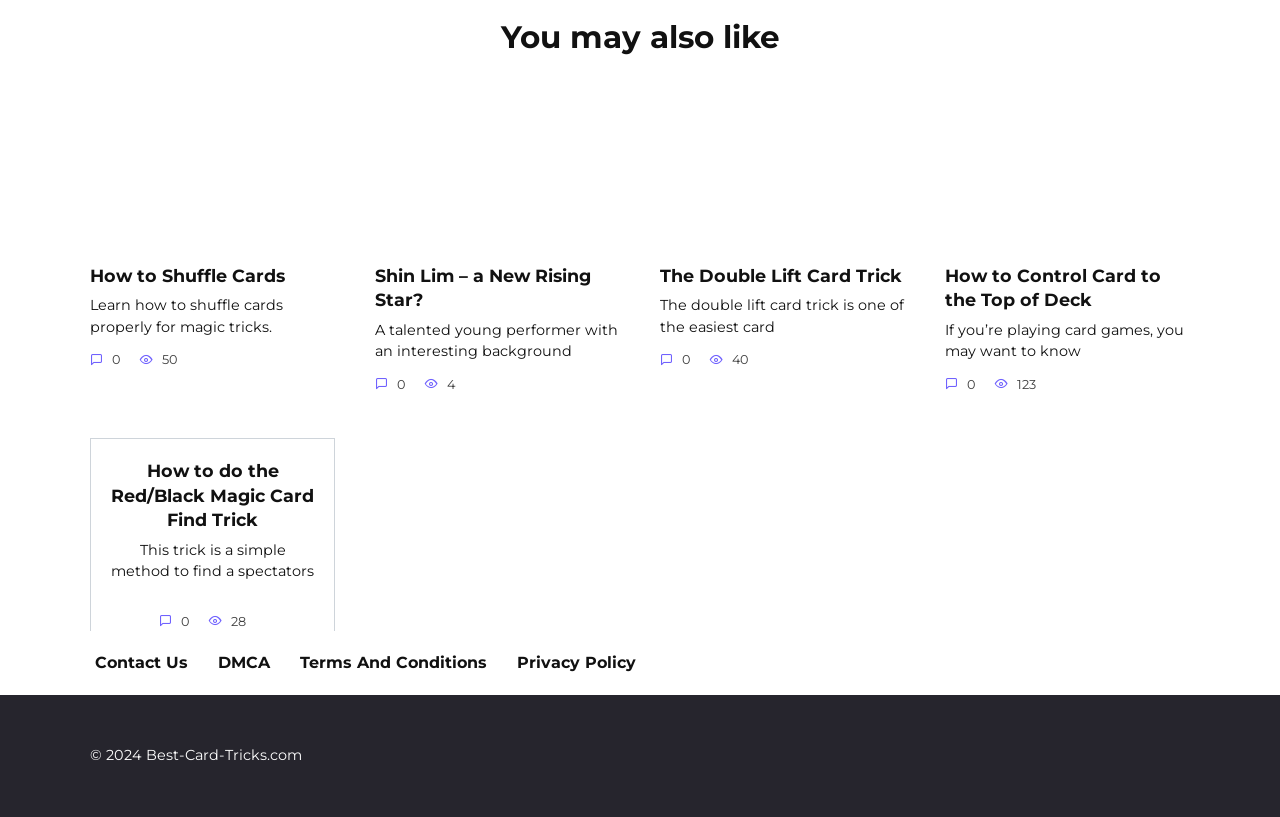Answer with a single word or phrase: 
What is the purpose of the 'Contact Us' link?

To contact the website